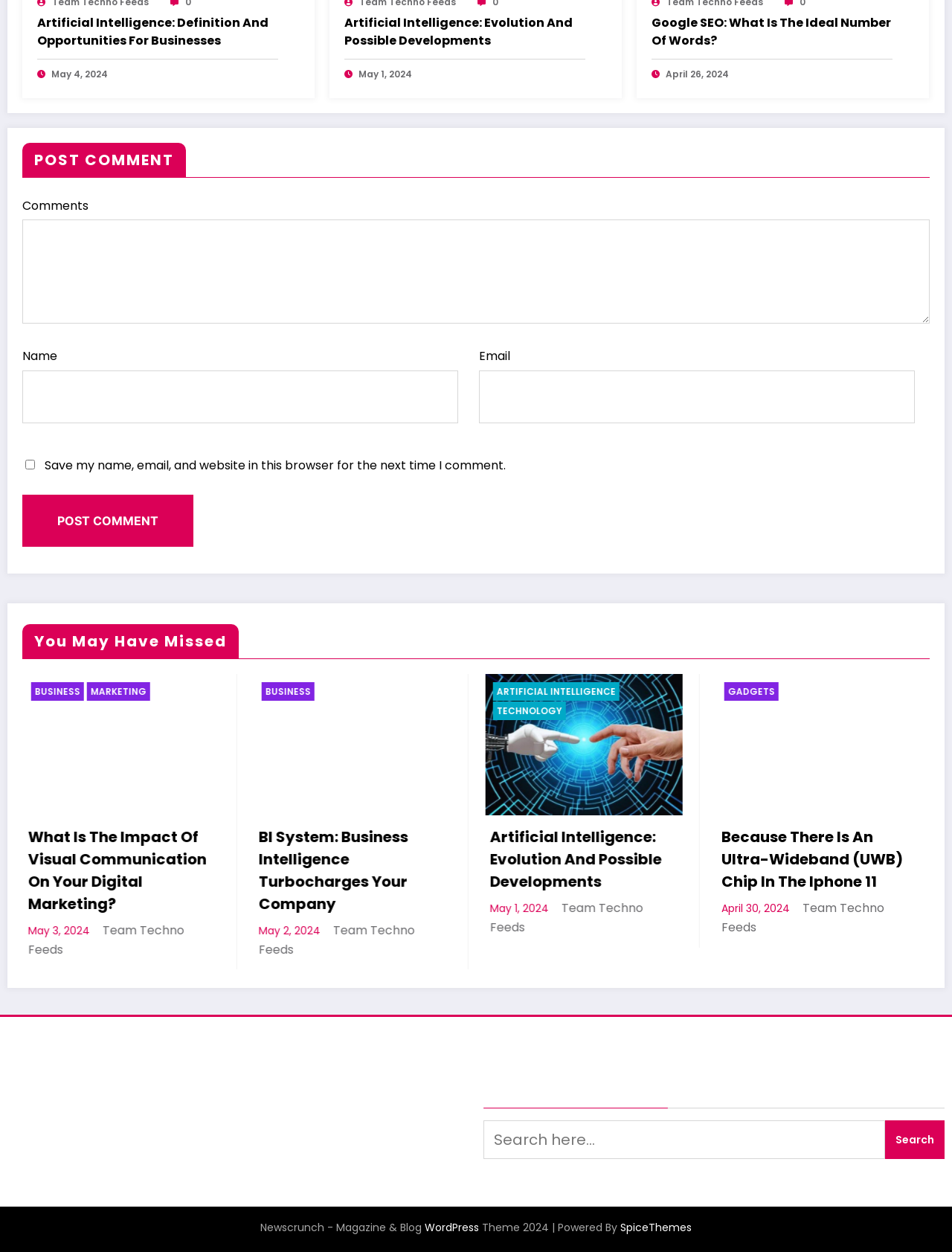Use a single word or phrase to answer the question: 
What is the name of the website?

Newscrunch - Magazine & Blog